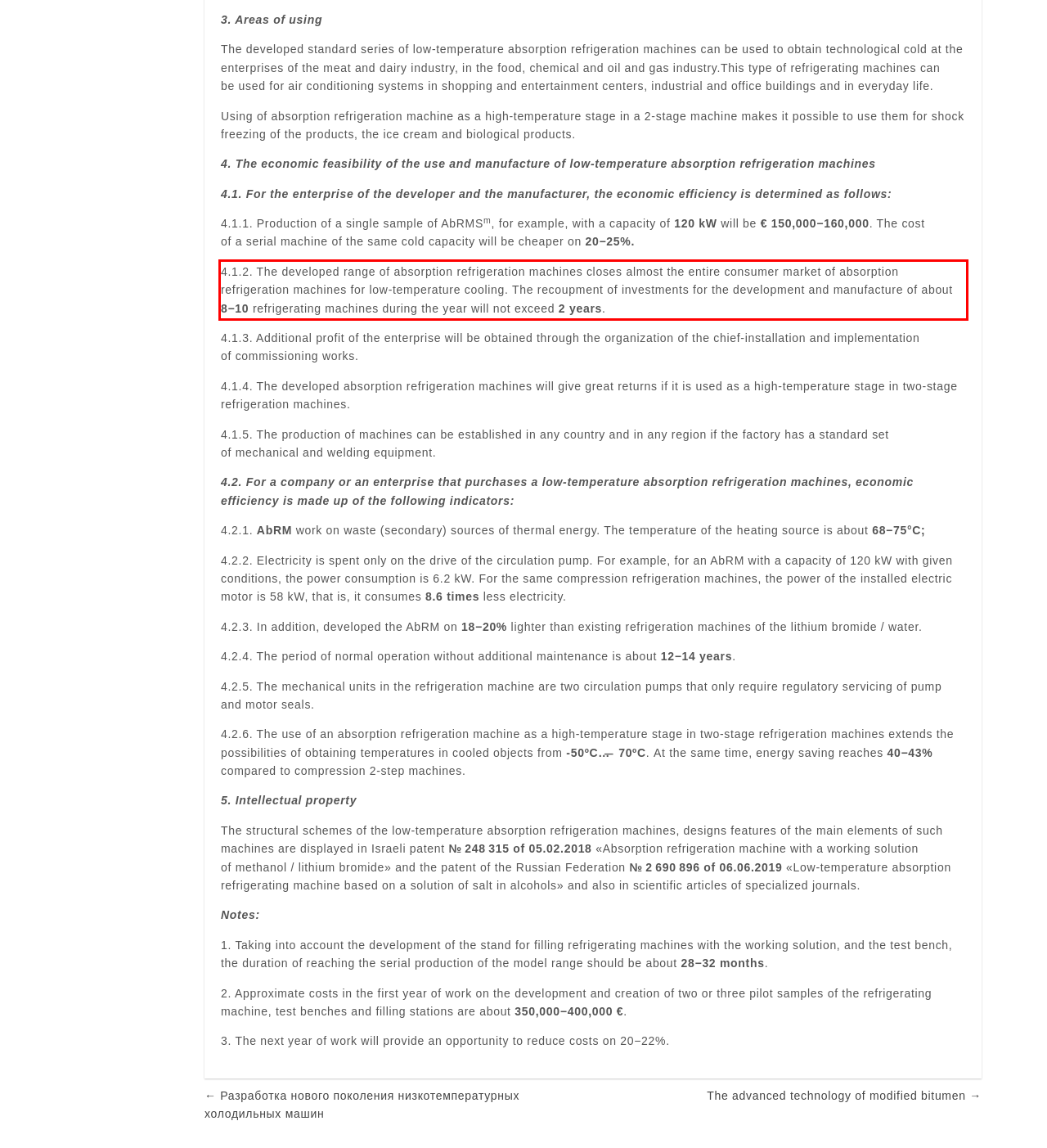You have a screenshot of a webpage with a red bounding box. Use OCR to generate the text contained within this red rectangle.

4.1.2. The developed range of absorption refrigeration machines closes almost the entire consumer market of absorption refrigeration machines for low-temperature cooling. The recoupment of investments for the development and manufacture of about 8−10 refrigerating machines during the year will not exceed 2 years.